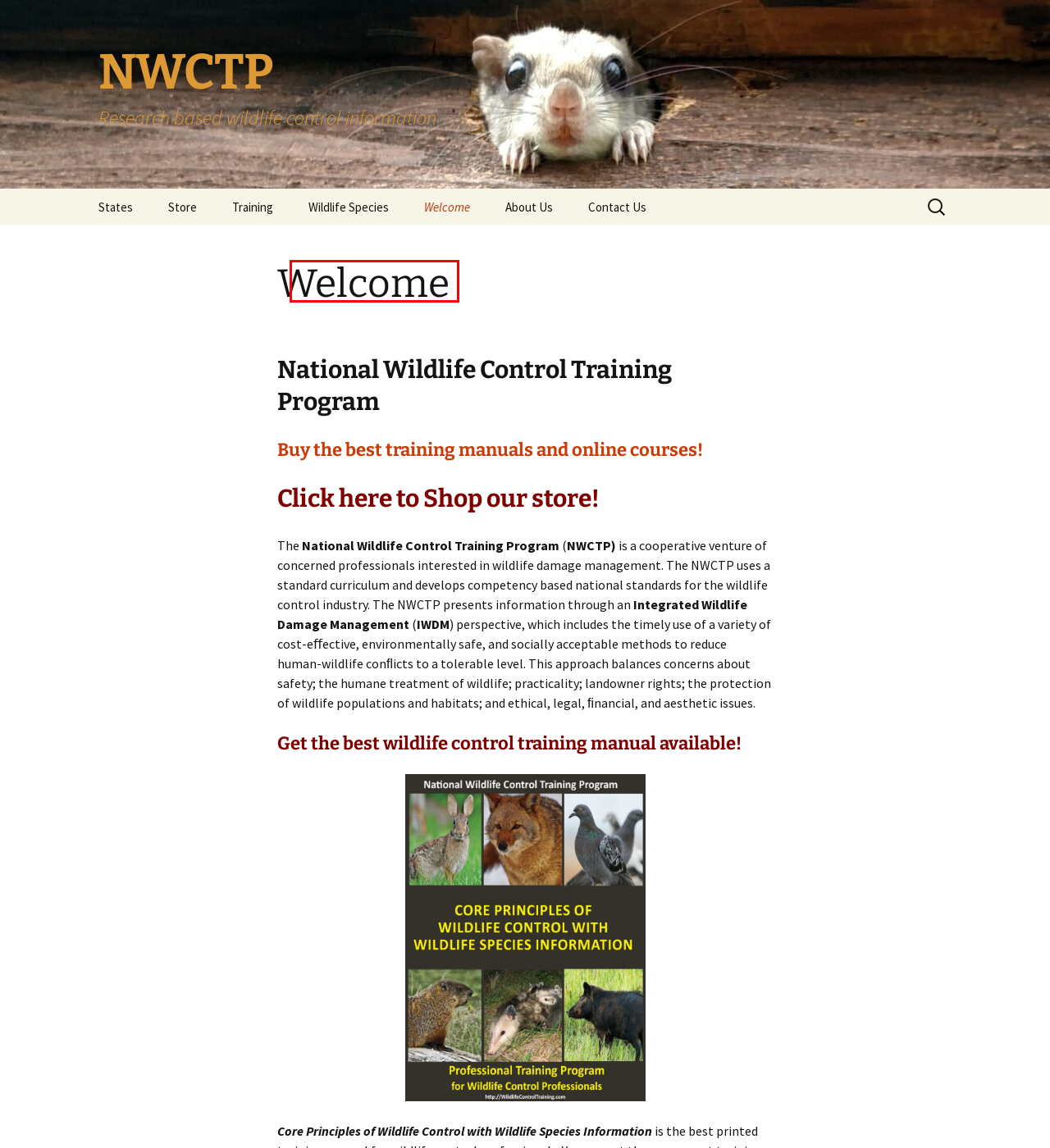You have been given a screenshot of a webpage with a red bounding box around a UI element. Select the most appropriate webpage description for the new webpage that appears after clicking the element within the red bounding box. The choices are:
A. Coyotes | NWCTP
B. Rabbits | NWCTP
C. Bats, General | NWCTP
D. New York WCO Licensing Information | NWCTP
E. Repellents and Toxicants | NWCTP
F. Birds – Unprotected | NWCTP
G. States | NWCTP
H. Woodchucks | NWCTP

C